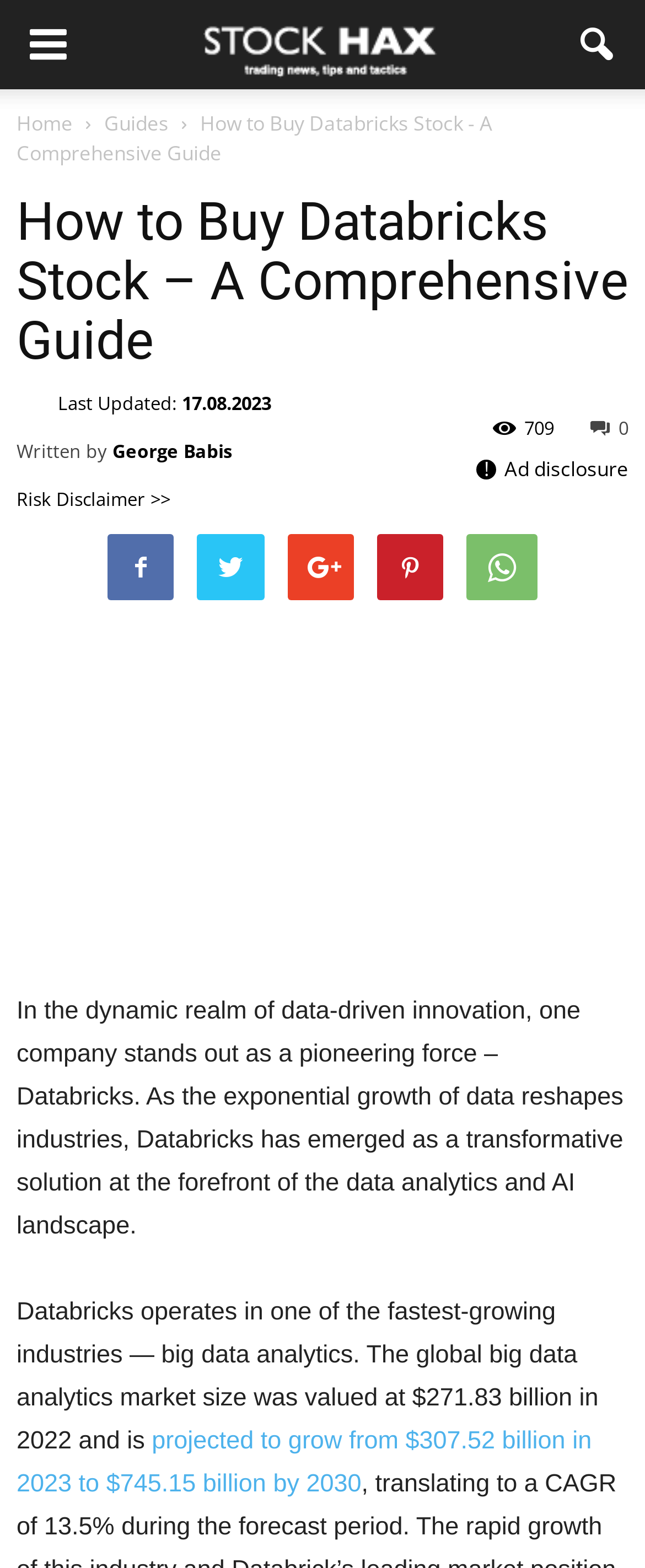By analyzing the image, answer the following question with a detailed response: What is the name of the company being discussed?

The company being discussed is Databricks, which is mentioned in the text as a pioneering force in the data analytics and AI landscape.